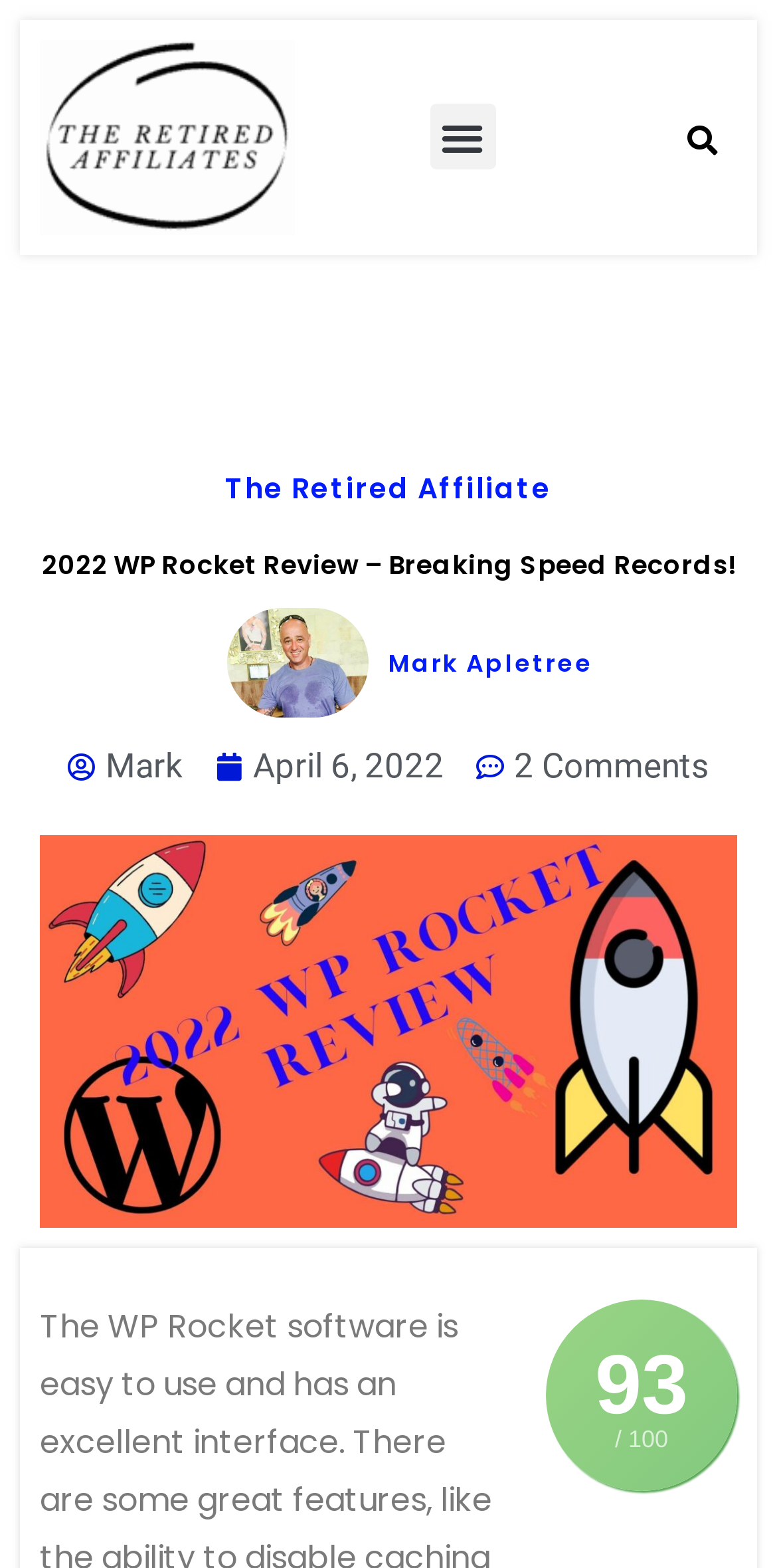Give a complete and precise description of the webpage's appearance.

The webpage is a review of WP Rocket software, titled "2022 WP Rocket Review - Breaking Speed Records!". At the top left, there is a link, and next to it, a menu toggle button. On the right side, there is a search bar with a search box labeled "Search". 

Below the search bar, the website's title "The Retired Affiliate" is displayed prominently. The main heading "2022 WP Rocket Review - Breaking Speed Records!" is centered on the page, spanning almost the entire width. 

Under the heading, the author's name "Mark Apletree" is written, followed by links to the author's profile and the date "April 6, 2022". There is also a link to "2 Comments" and a rating of "93/100" displayed on the page.